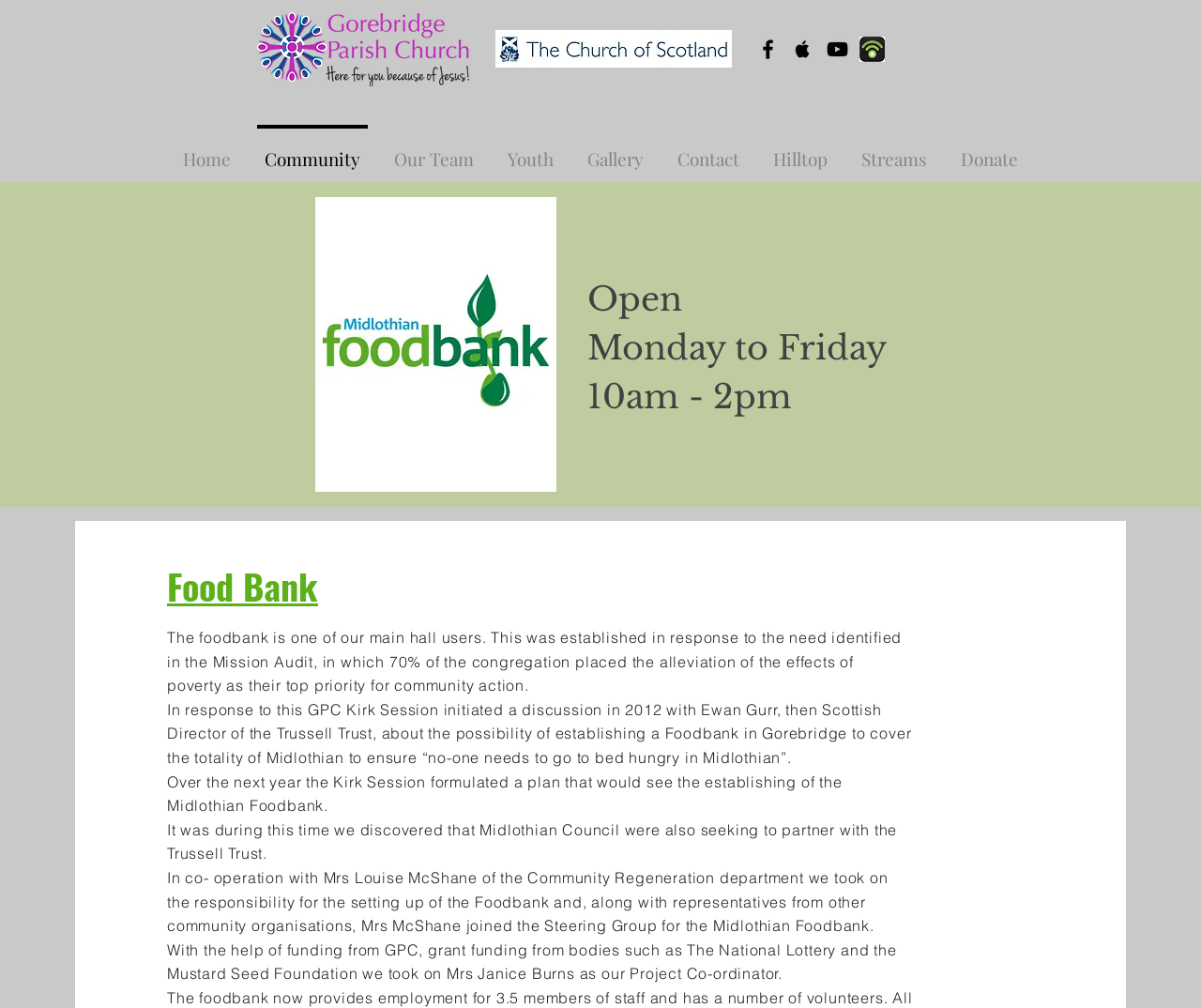What is the operating hours of the Food Bank?
Give a detailed response to the question by analyzing the screenshot.

The operating hours of the Food Bank is mentioned in the heading 'Open Monday to Friday 10am - 2pm'.